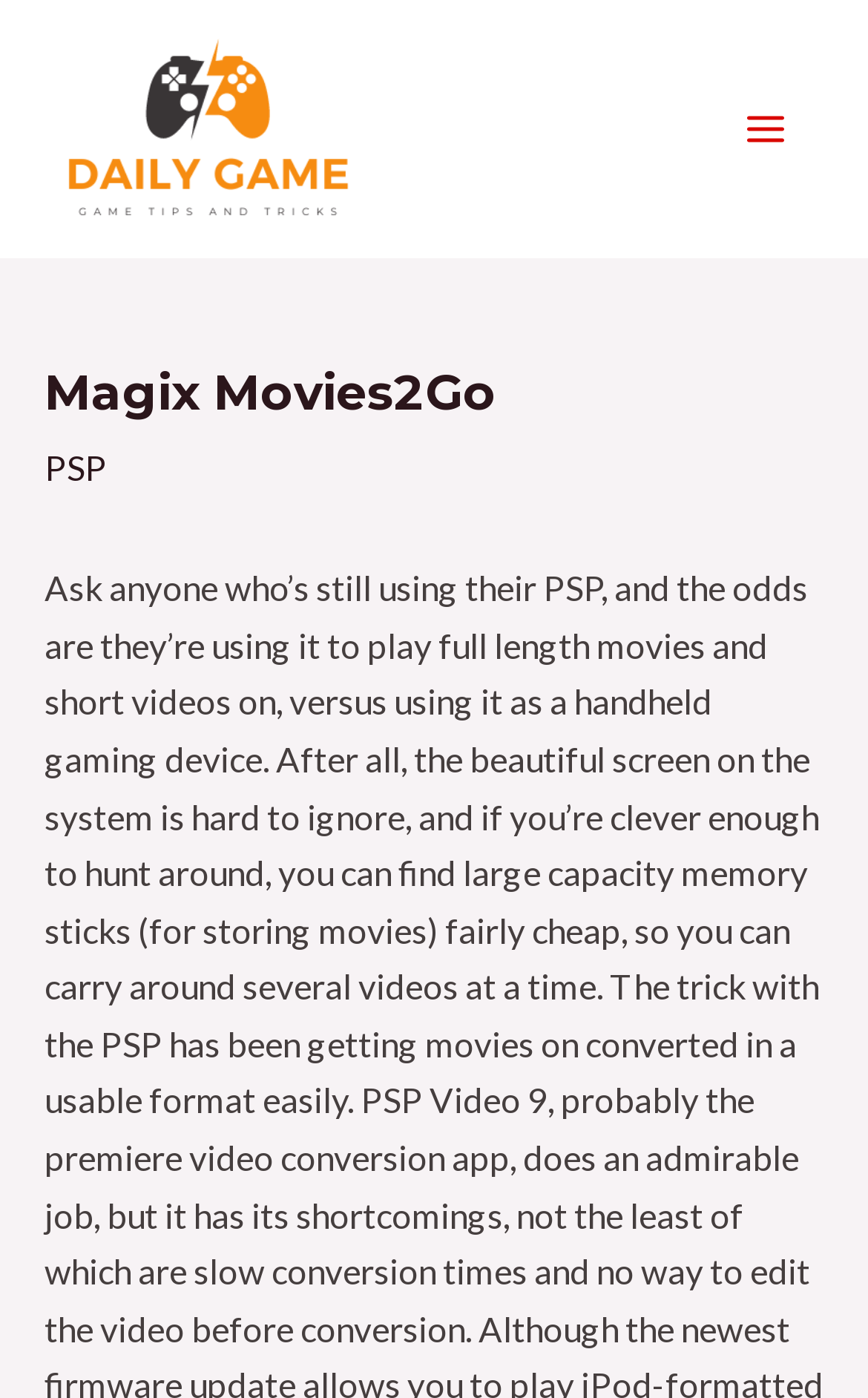What is the header of the webpage?
Offer a detailed and exhaustive answer to the question.

The header of the webpage is a section located at the top of the webpage, with a bounding box coordinate of [0.051, 0.259, 0.949, 0.352]. It contains the title 'Magix Movies2Go' and a link to 'PSP'.